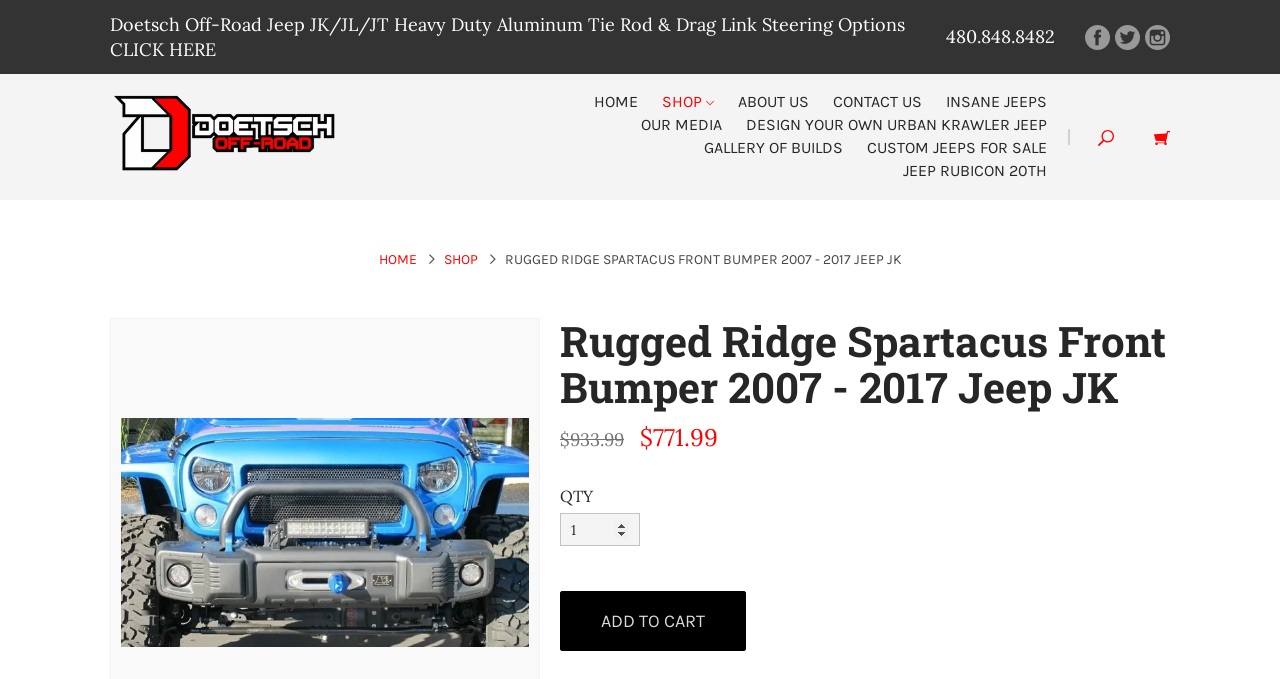What is the minimum quantity that can be added to the cart?
Give a detailed response to the question by analyzing the screenshot.

I found the minimum quantity by looking at the spinbutton element with the valuemin attribute set to 1, located next to the 'QTY' label.